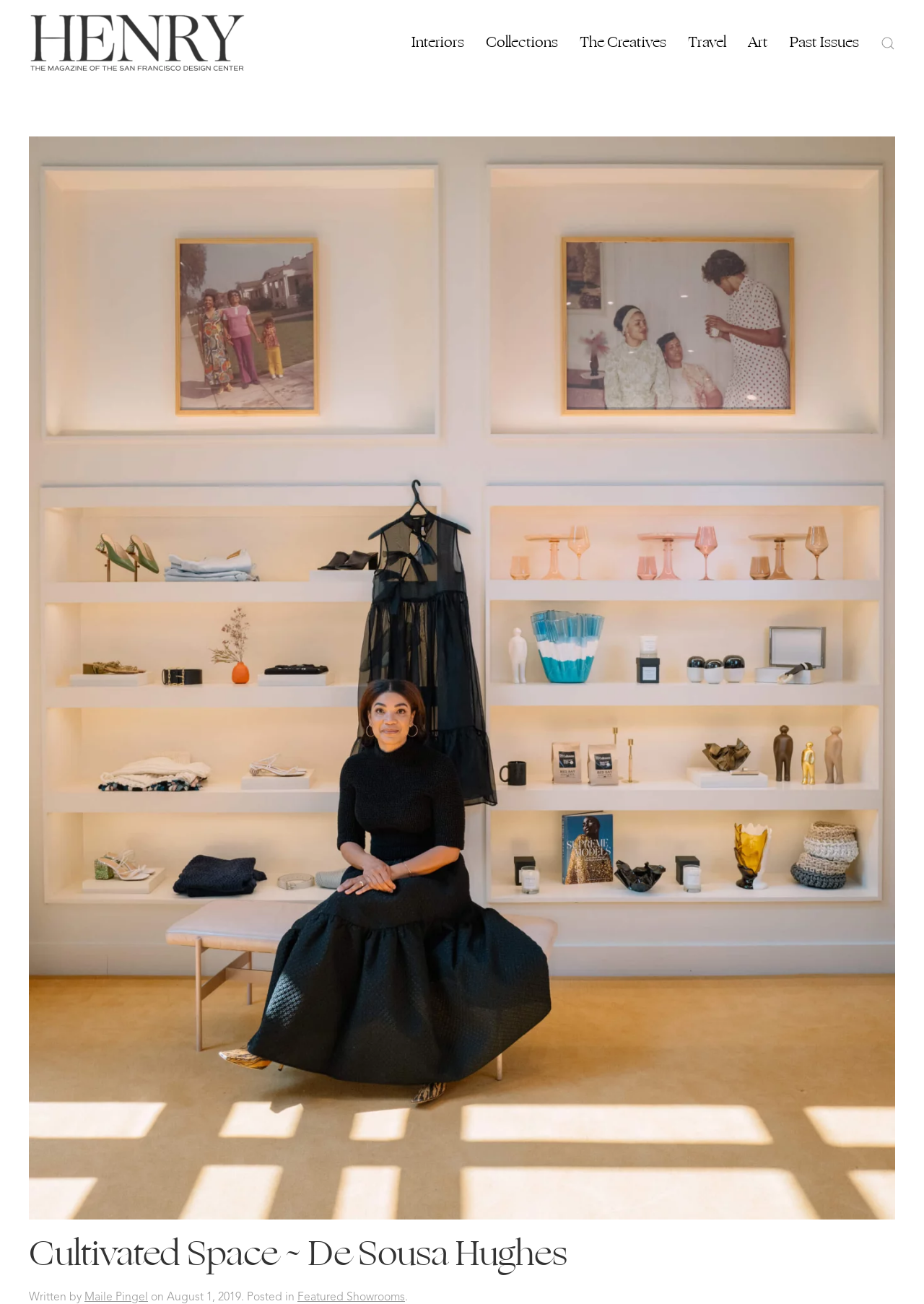Find the bounding box coordinates of the element to click in order to complete the given instruction: "View Past Issues."

[0.843, 0.0, 0.941, 0.066]